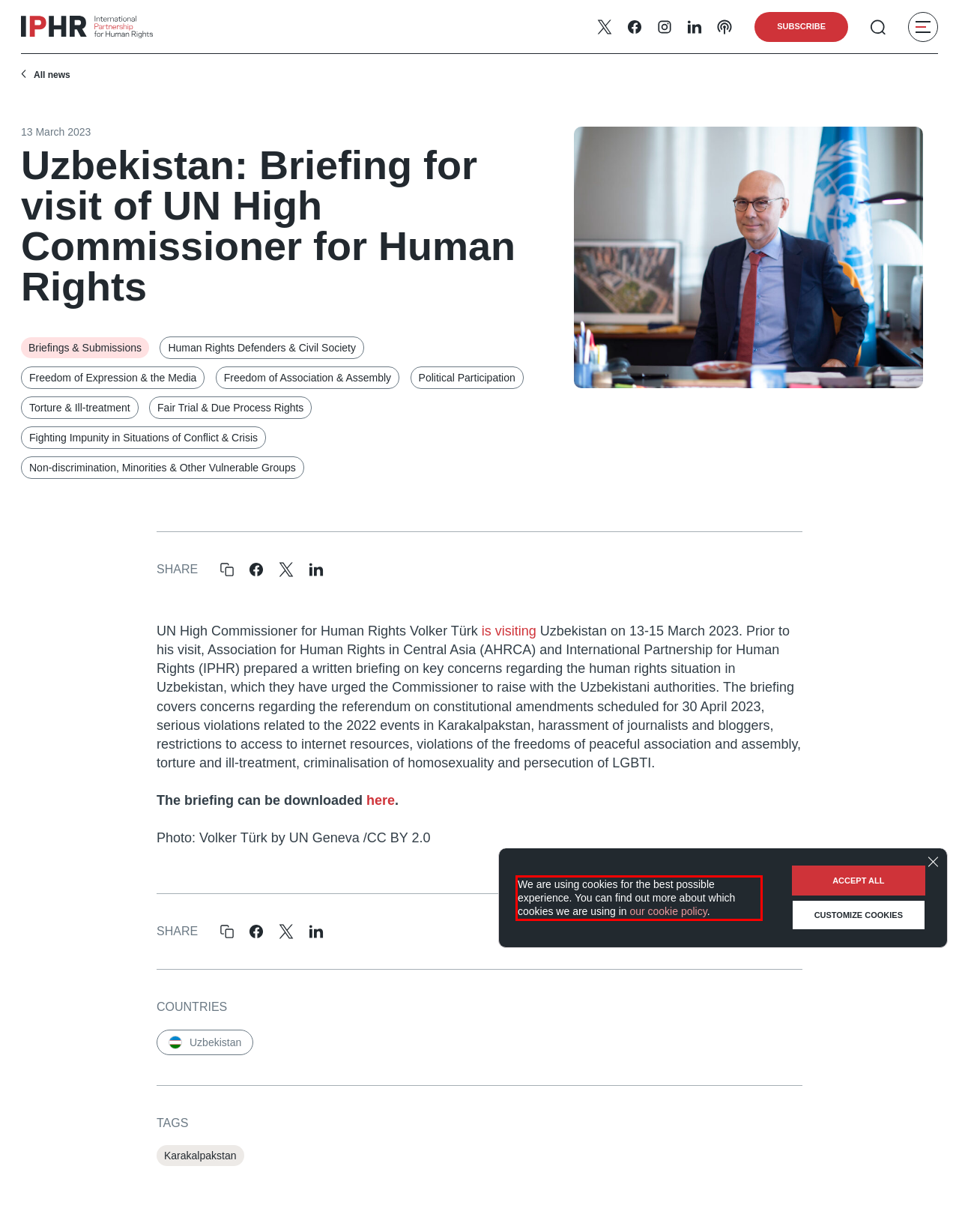Look at the webpage screenshot and recognize the text inside the red bounding box.

We are using cookies for the best possible experience. You can find out more about which cookies we are using in our cookie policy.